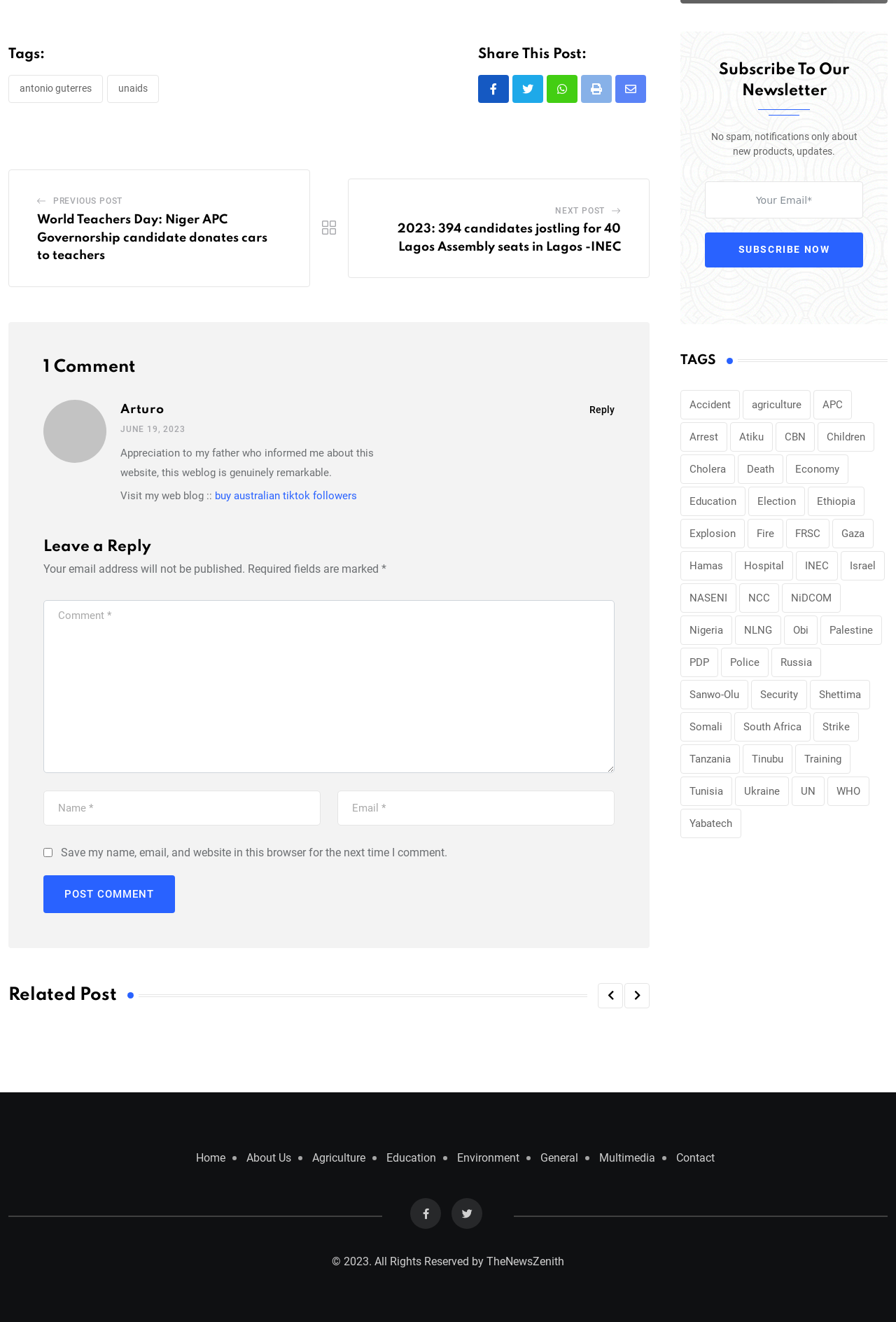What is the topic of the post?
Refer to the image and provide a thorough answer to the question.

The topic of the post can be determined by looking at the heading 'World Teachers Day: Niger APC Governorship candidate donates cars to teachers' which is a prominent element on the webpage.